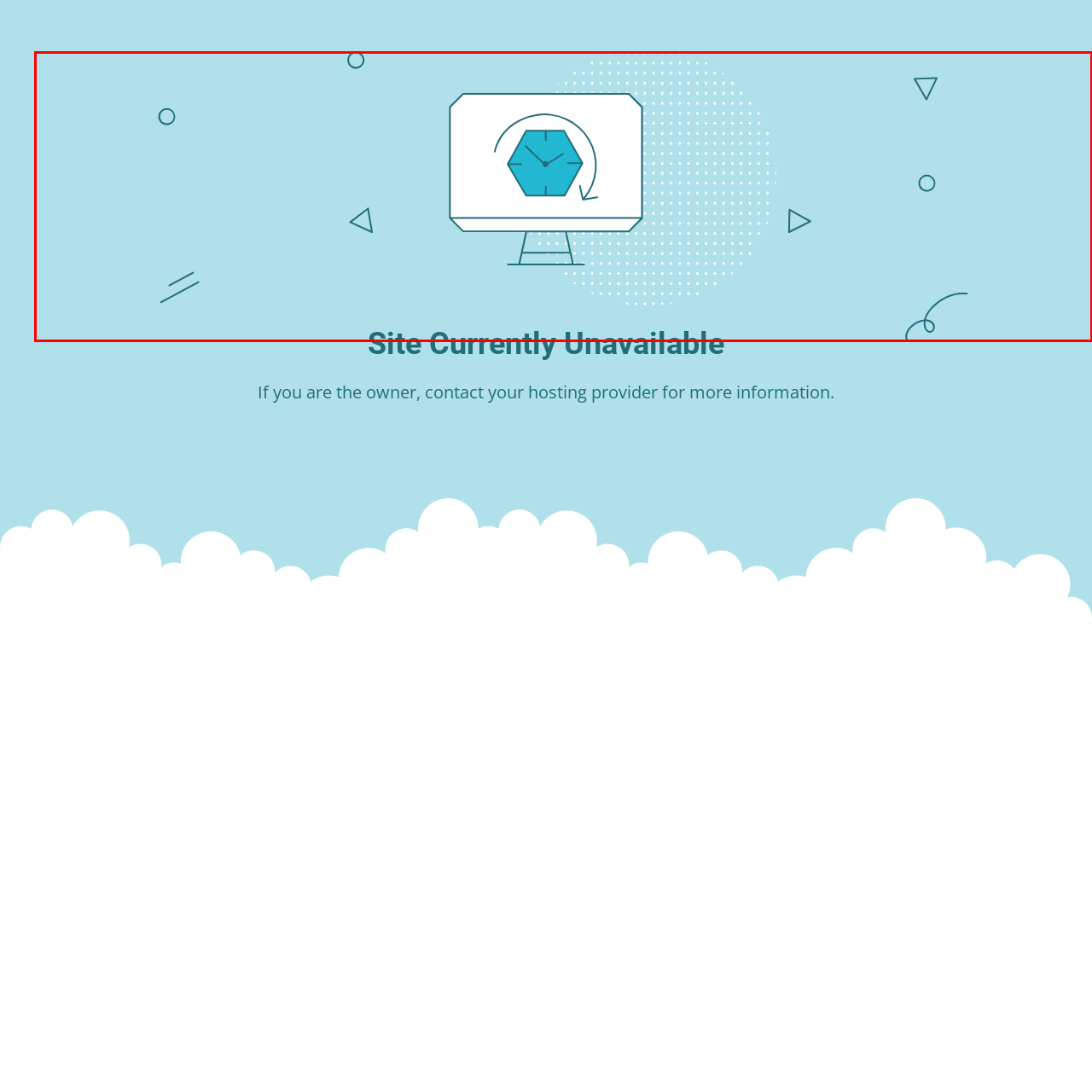Observe the image within the red bounding box carefully and provide an extensive answer to the following question using the visual cues: What shapes are used in the design?

The composition of the image features various geometric shapes, including dots and triangles, which lend an airy and contemporary feel to the overall message, and add to the modern and minimalistic design aesthetic.